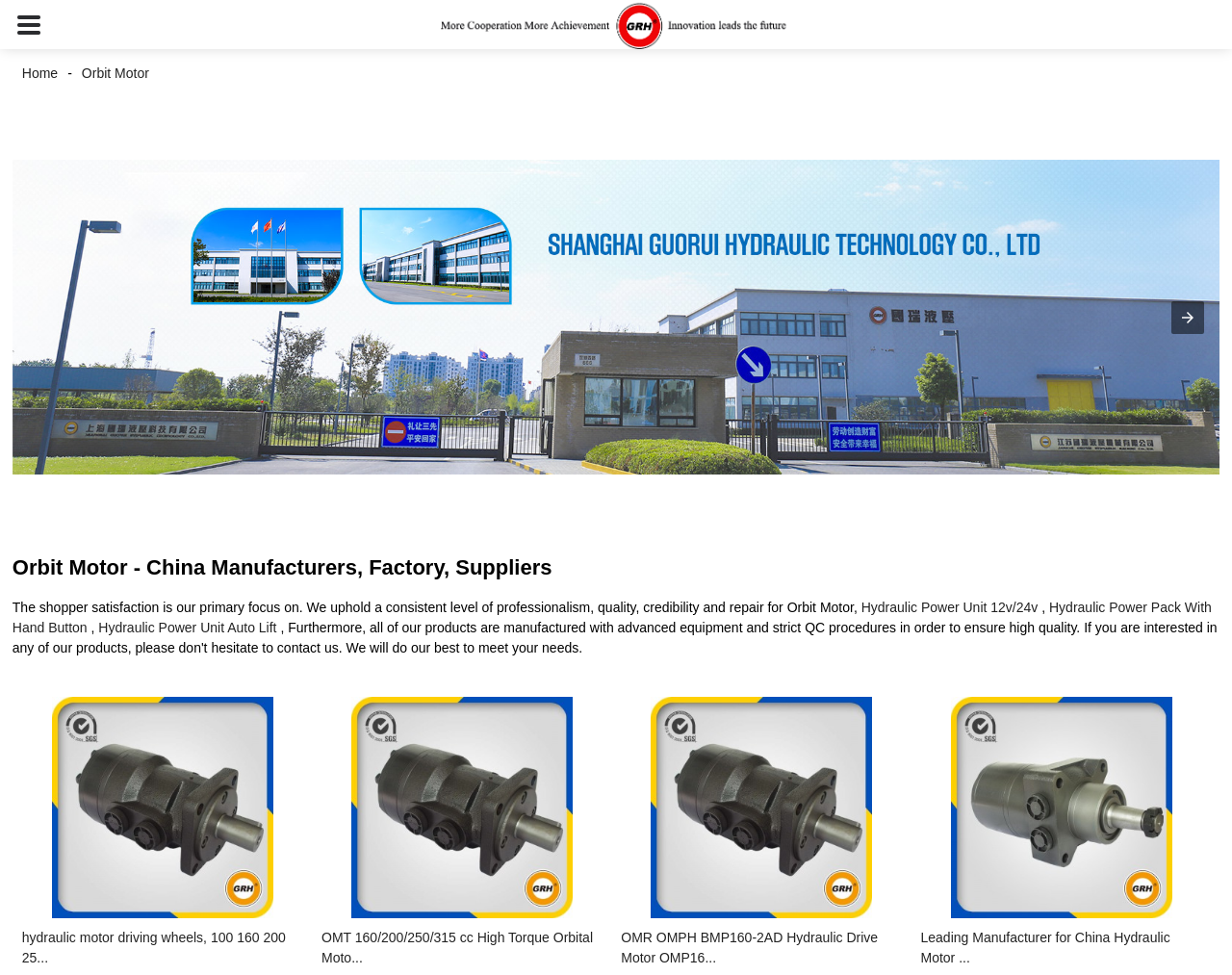Describe every aspect of the webpage comprehensively.

The webpage is about Orbit Motor Manufacturers, Factory, and Suppliers from China. At the top, there is a button and an image with the text "zx" spanning the entire width of the page. Below this, there are two links, "Home" and "Orbit Motor", positioned side by side. 

Following this, there is a section with a link to "Shanghai Guorui Hydraulic Technology Co., Ltd" accompanied by an image, which takes up most of the page's width. 

On the right side of the page, there are two carousel navigation buttons, "Previous item in carousel" and "Next item in carousel", positioned vertically. 

The main content of the page starts with a heading "Orbit Motor - China Manufacturers, Factory, Suppliers" followed by a paragraph of text describing the company's focus on shopper satisfaction and professionalism. 

Below this, there are several links to different hydraulic power units and motors, including "Hydraulic Power Unit 12v/24v", "Hydraulic Power Pack With Hand Button", and "Hydraulic Power Unit Auto Lift", arranged in a grid-like pattern. These links are interspersed with commas and take up most of the page's width. 

At the bottom of the page, there are more links to various hydraulic motor products, including "OMT 160/200/250/315 cc High Torque Orbital Motor" and "Leading Manufacturer for China Hydraulic Motor", arranged in a similar grid-like pattern.